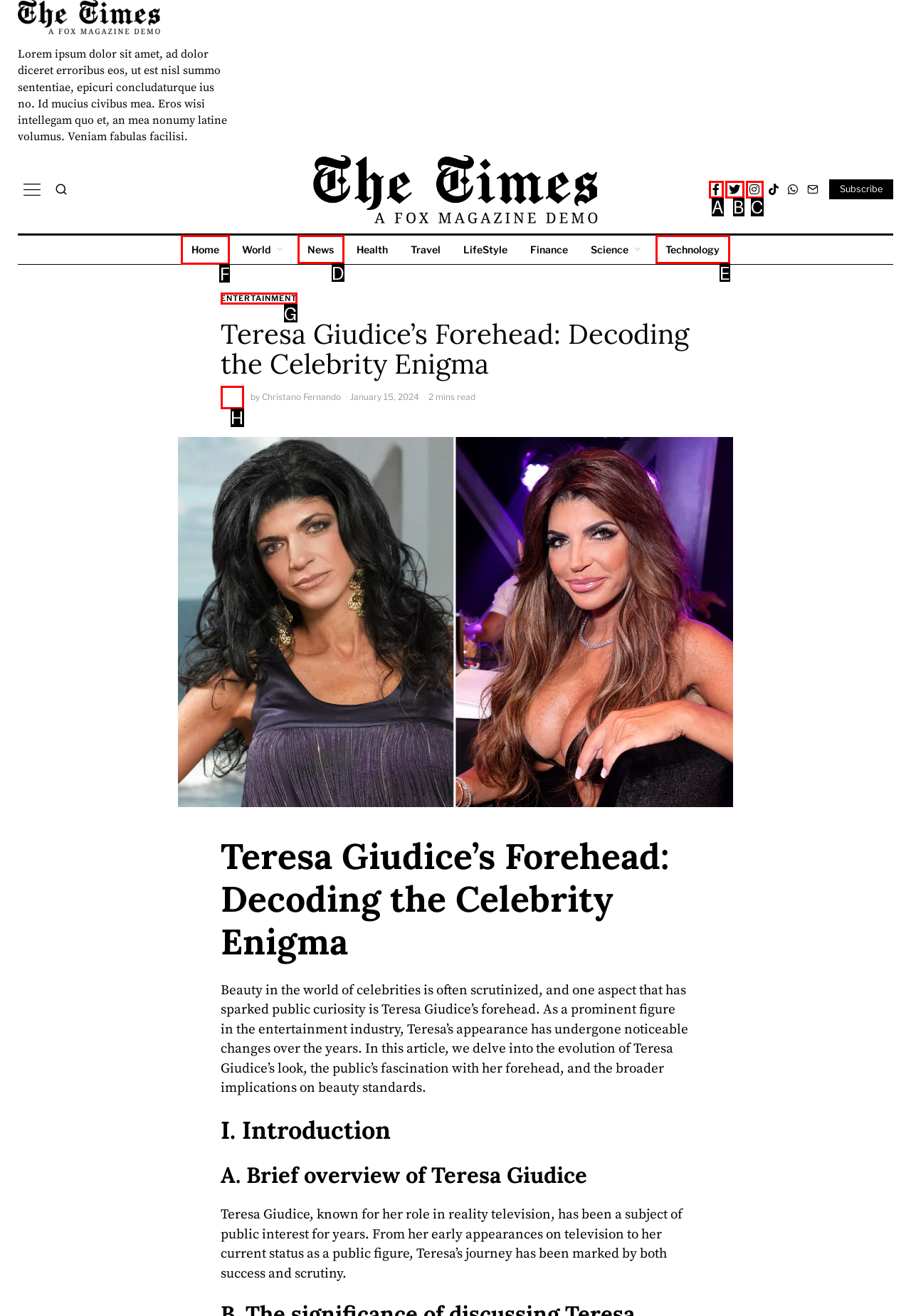To complete the instruction: read stories, which HTML element should be clicked?
Respond with the option's letter from the provided choices.

None